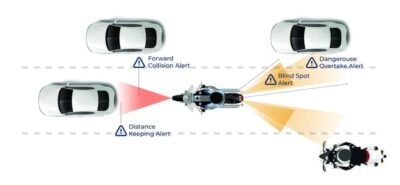What type of vehicles are surrounding the motorcycle in the image?
Give a one-word or short-phrase answer derived from the screenshot.

Cars